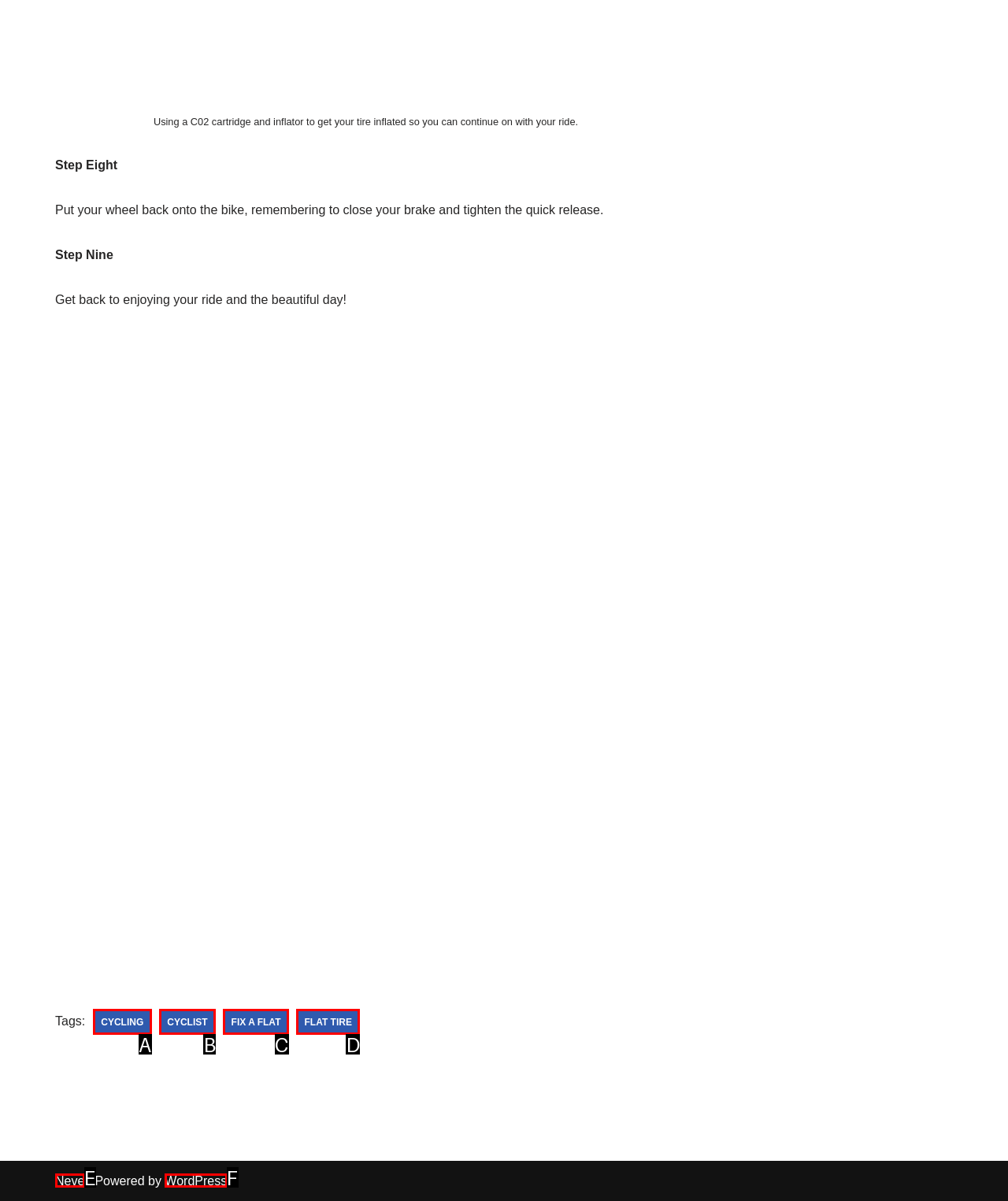Tell me the letter of the option that corresponds to the description: fix a flat
Answer using the letter from the given choices directly.

C